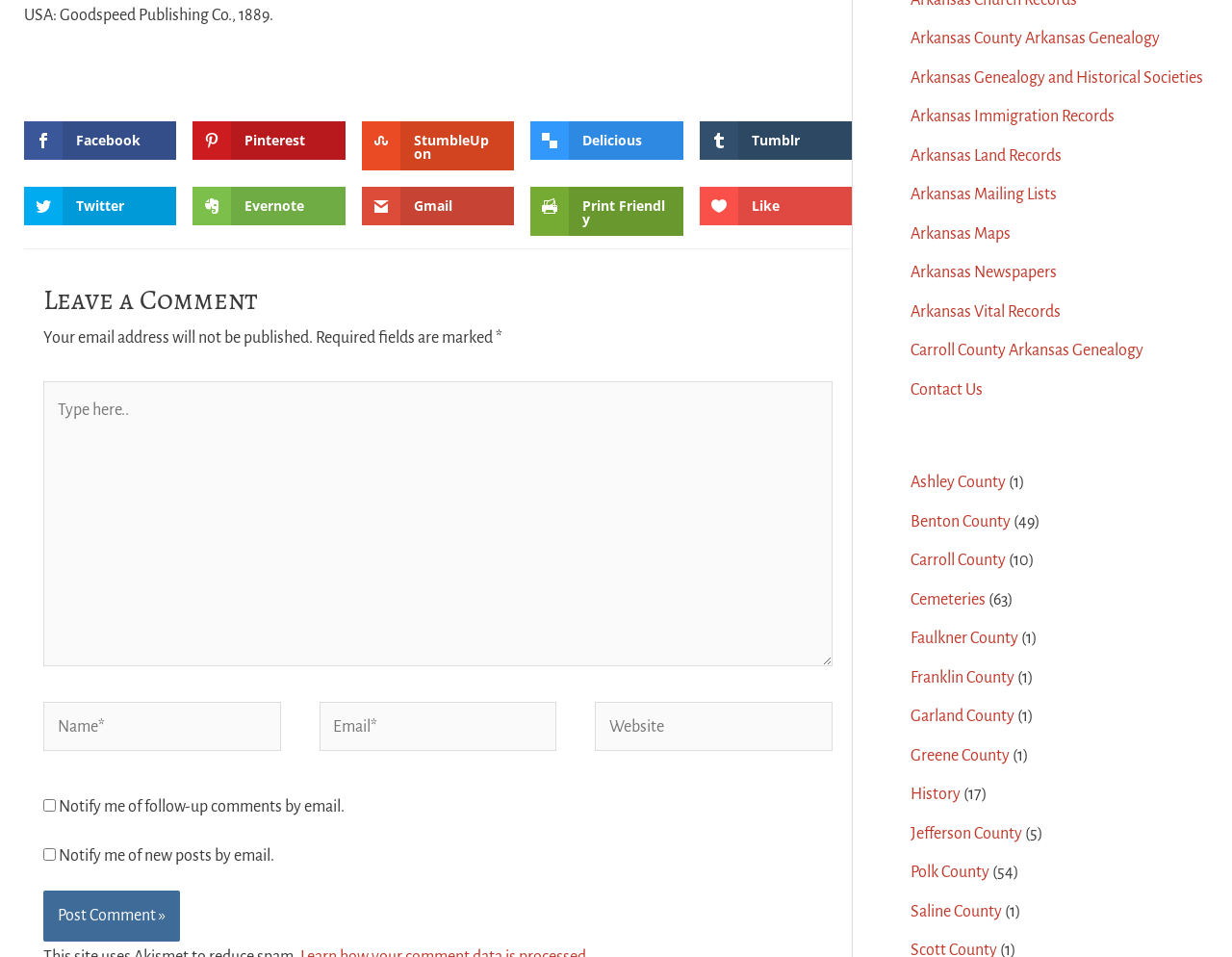Identify the bounding box coordinates of the part that should be clicked to carry out this instruction: "Type in the textbox".

[0.035, 0.398, 0.676, 0.696]